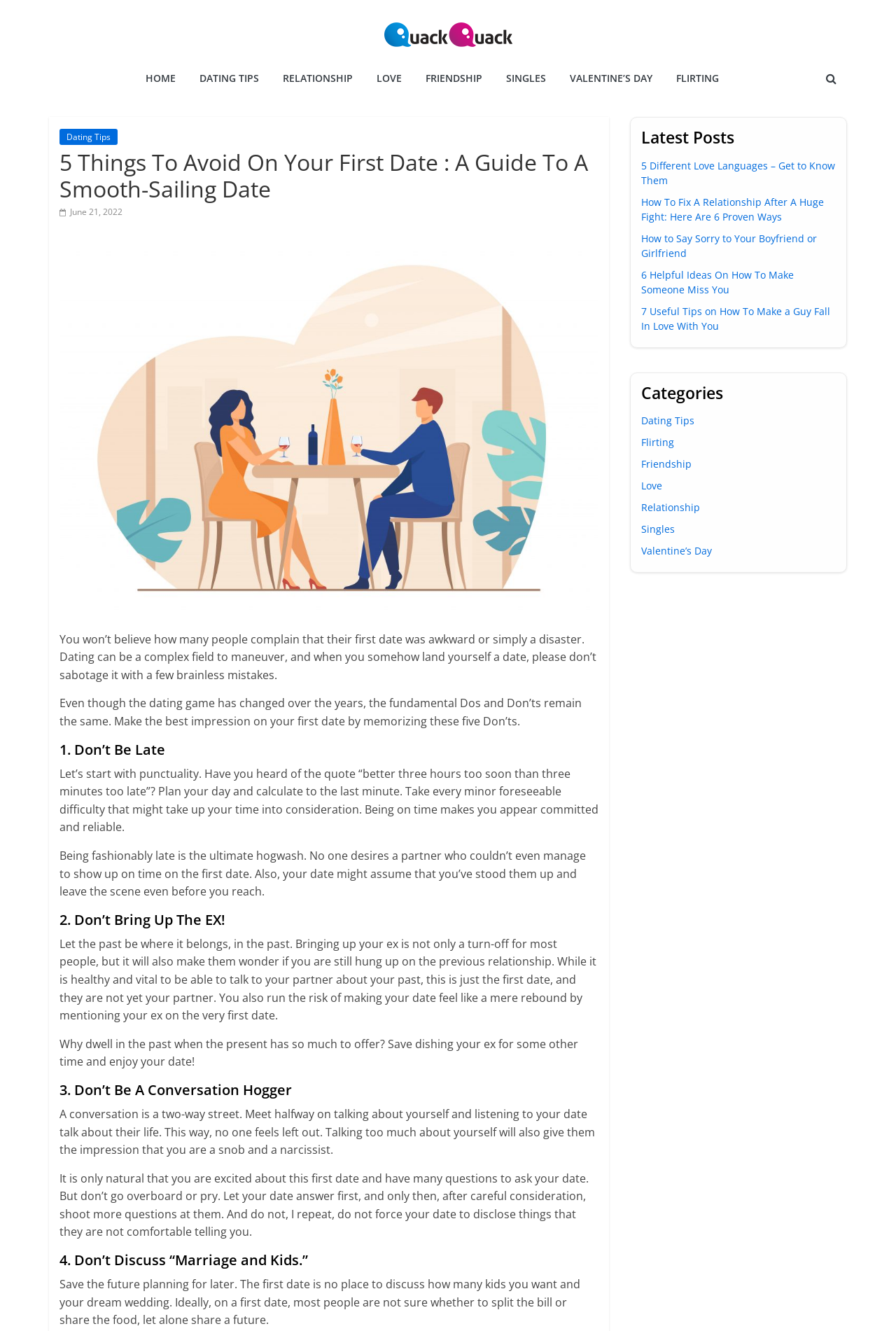Predict the bounding box coordinates of the area that should be clicked to accomplish the following instruction: "View the 'VALENTINE’S DAY' page". The bounding box coordinates should consist of four float numbers between 0 and 1, i.e., [left, top, right, bottom].

[0.624, 0.047, 0.74, 0.072]